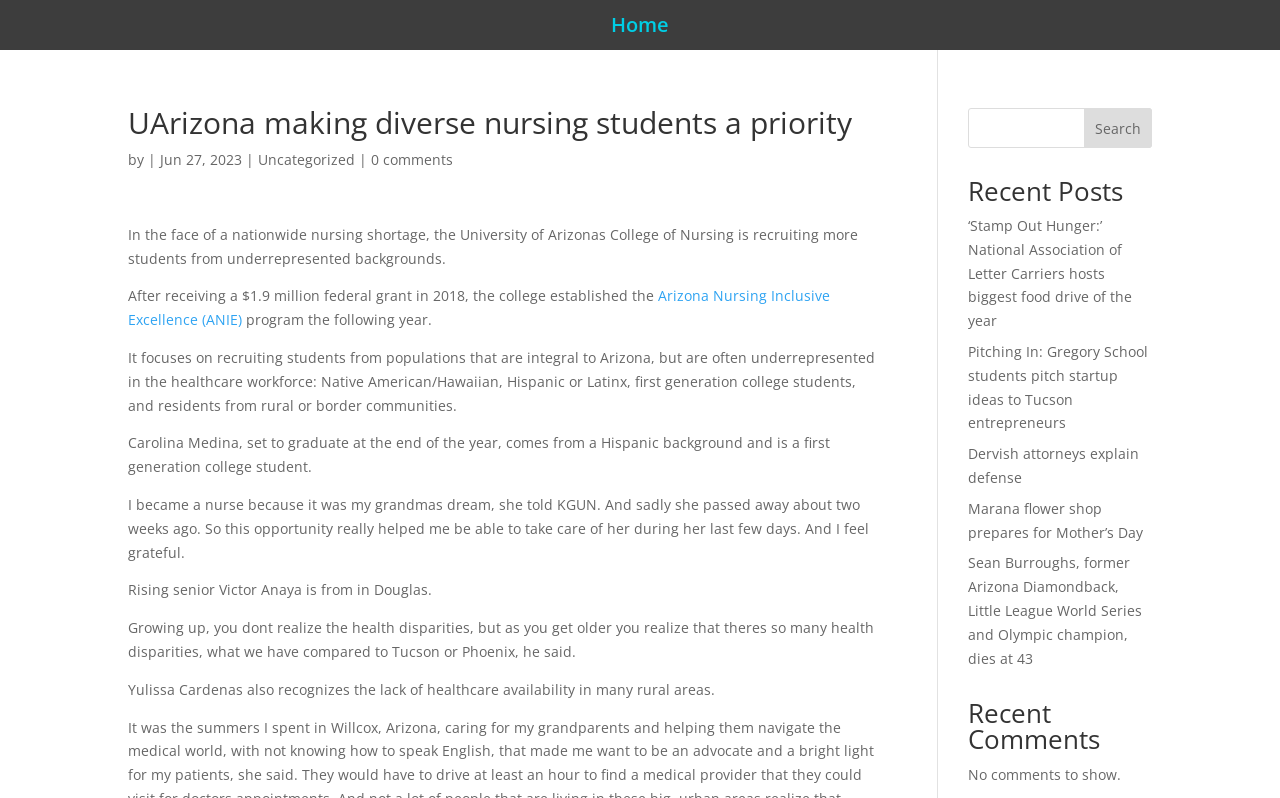Please identify the primary heading of the webpage and give its text content.

UArizona making diverse nursing students a priority